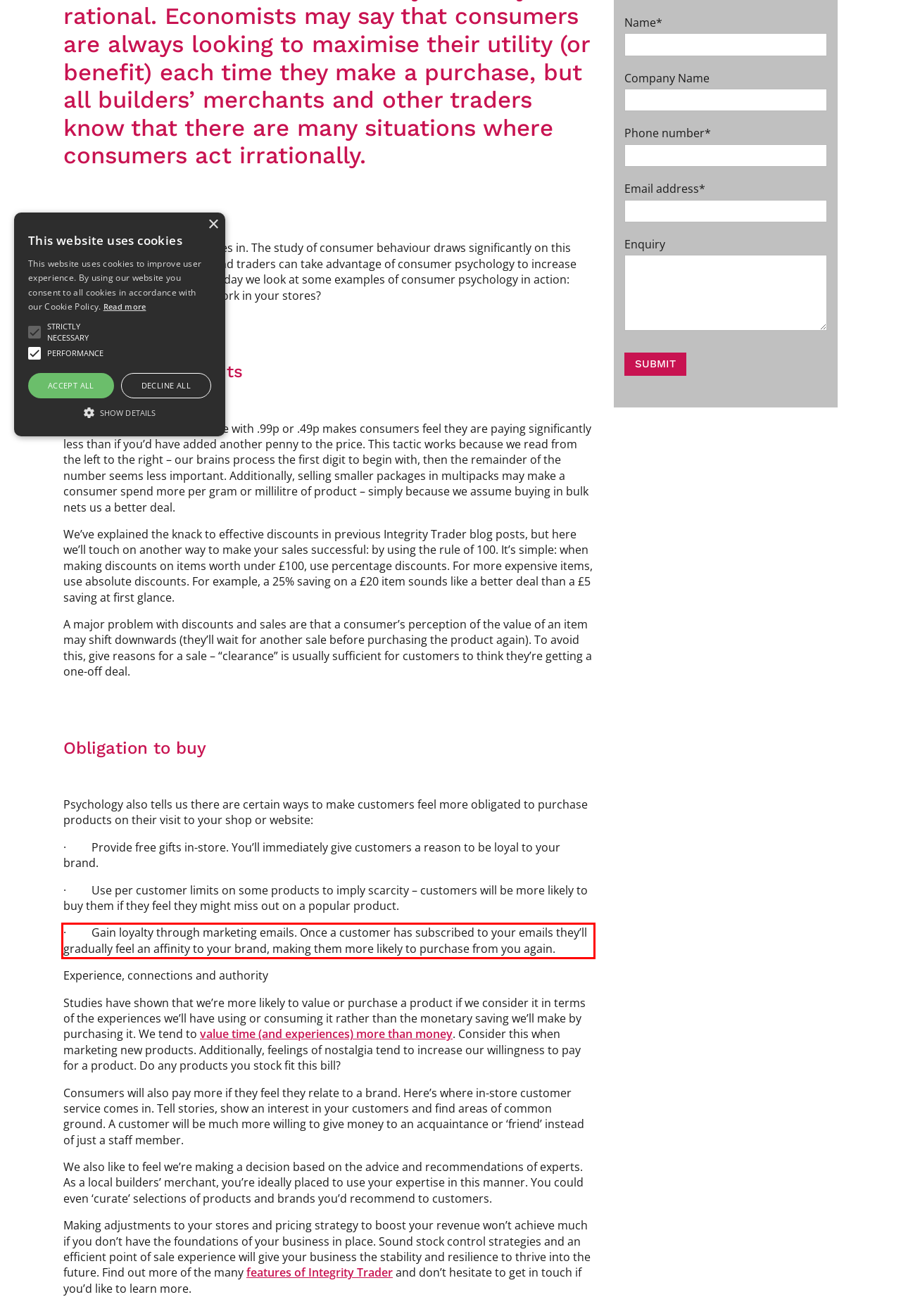The screenshot you have been given contains a UI element surrounded by a red rectangle. Use OCR to read and extract the text inside this red rectangle.

· Gain loyalty through marketing emails. Once a customer has subscribed to your emails they’ll gradually feel an affinity to your brand, making them more likely to purchase from you again.